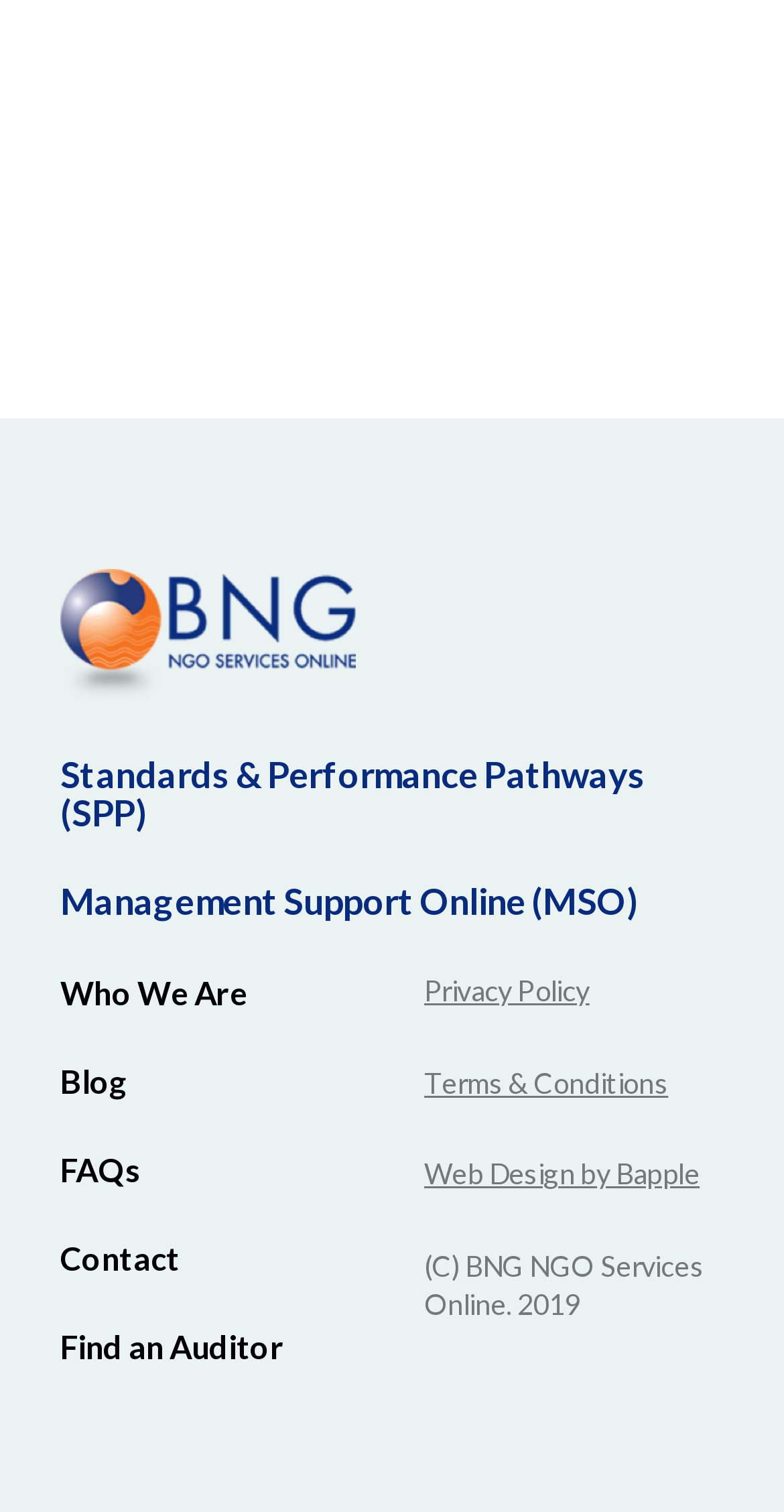Using the webpage screenshot, find the UI element described by Standards & Performance Pathways (SPP). Provide the bounding box coordinates in the format (top-left x, top-left y, bottom-right x, bottom-right y), ensuring all values are floating point numbers between 0 and 1.

[0.077, 0.497, 0.824, 0.552]